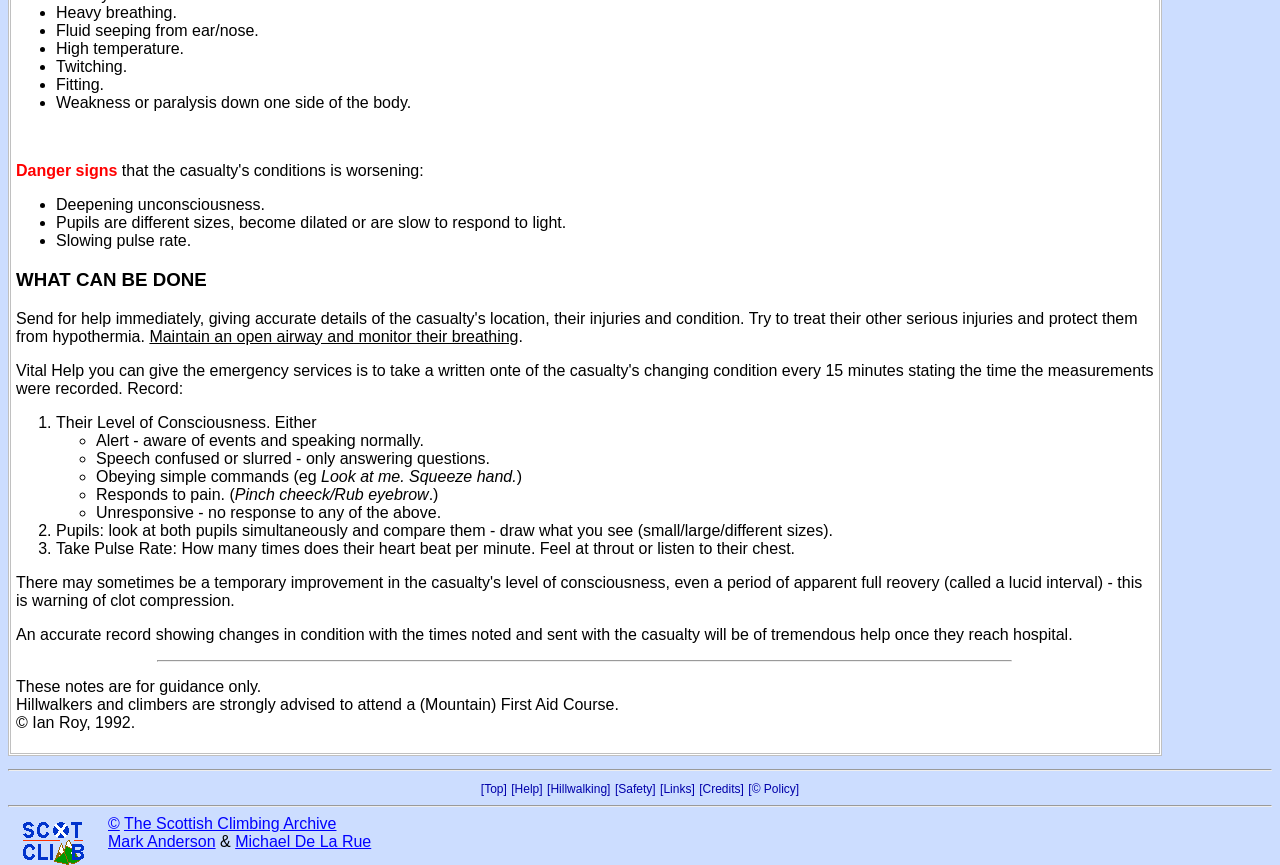Please determine the bounding box coordinates of the area that needs to be clicked to complete this task: 'Click the 'Top' link'. The coordinates must be four float numbers between 0 and 1, formatted as [left, top, right, bottom].

[0.376, 0.903, 0.396, 0.92]